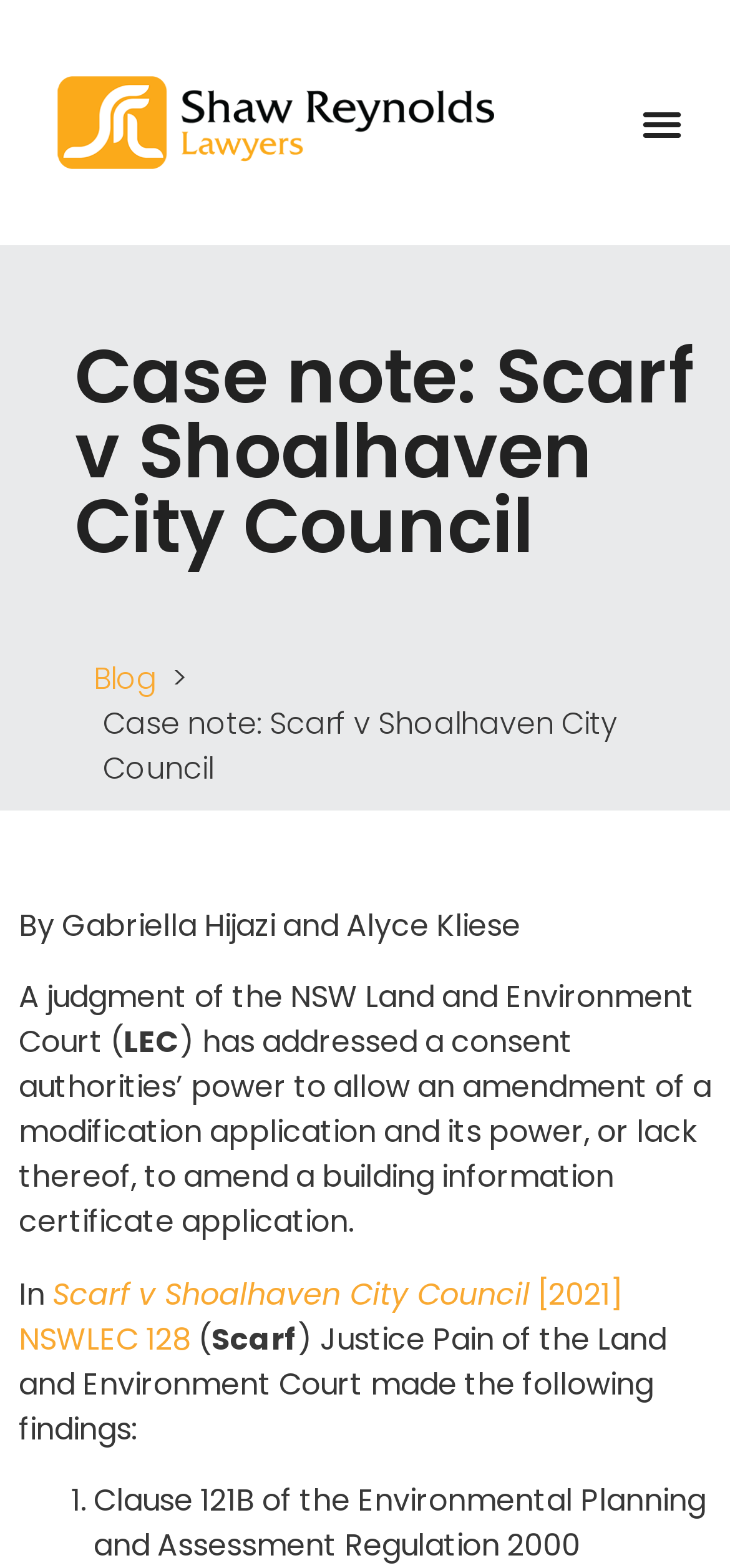Find the bounding box coordinates corresponding to the UI element with the description: "Menu". The coordinates should be formatted as [left, top, right, bottom], with values as floats between 0 and 1.

[0.864, 0.058, 0.949, 0.098]